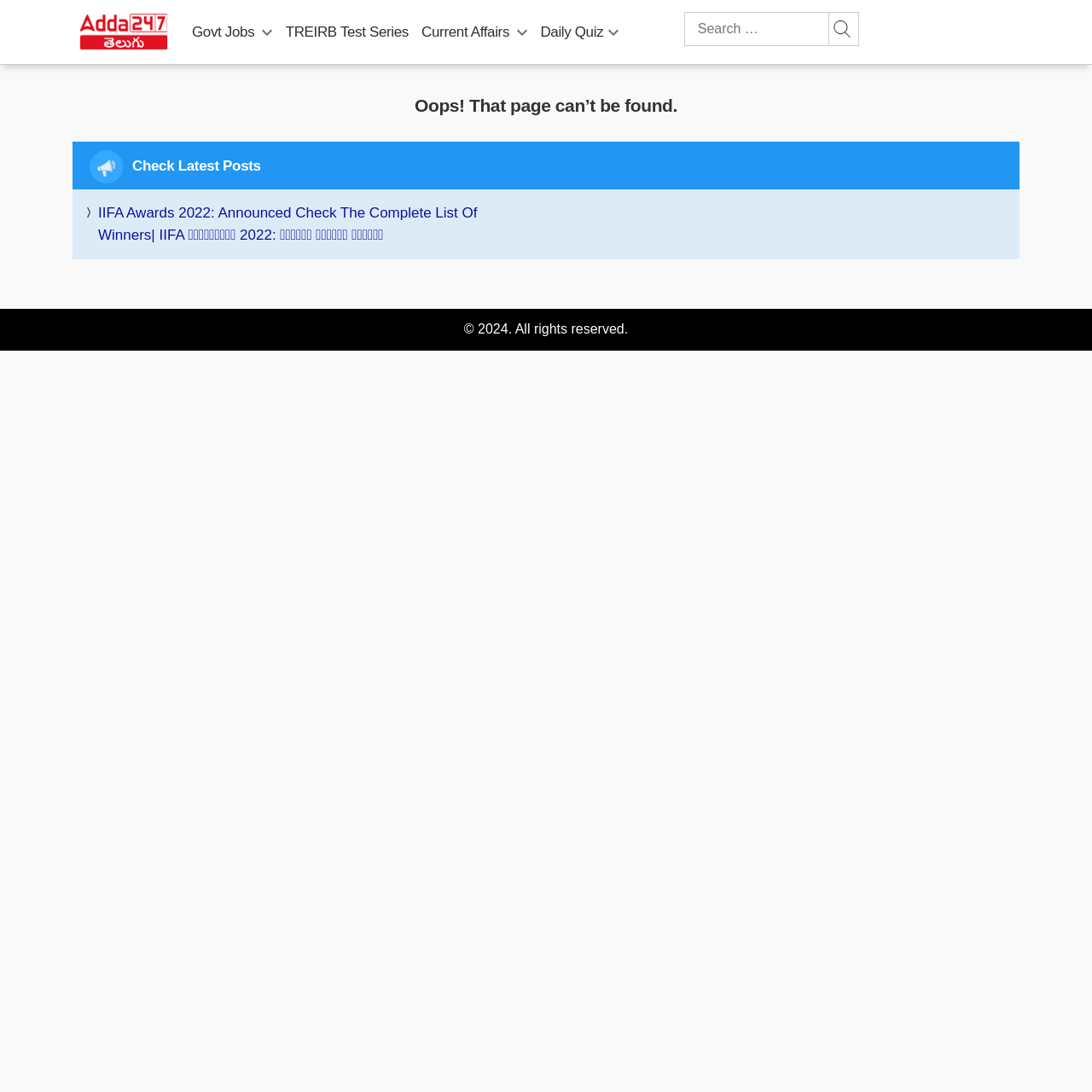Identify the bounding box coordinates of the element that should be clicked to fulfill this task: "Search for something". The coordinates should be provided as four float numbers between 0 and 1, i.e., [left, top, right, bottom].

None